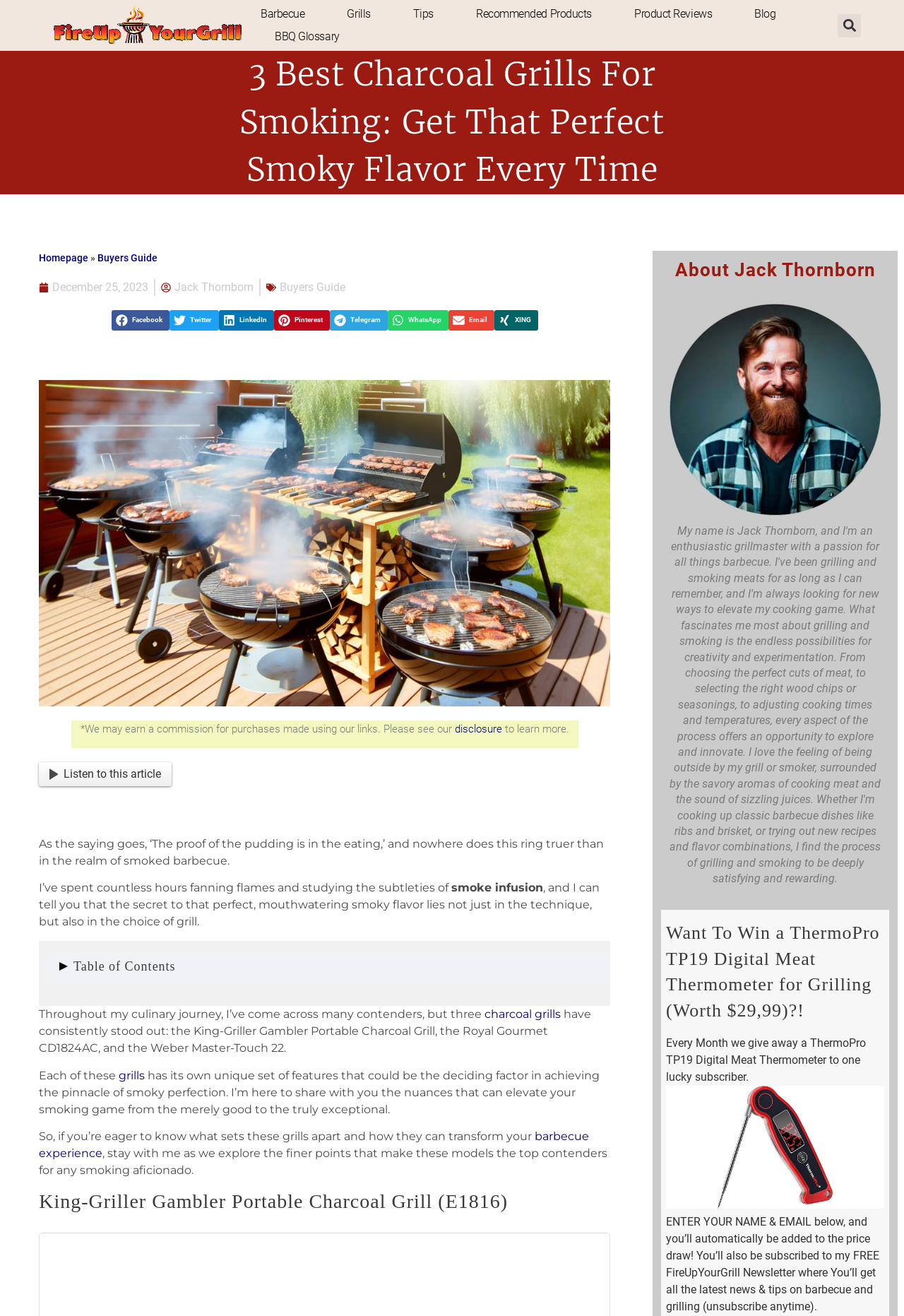Determine the bounding box coordinates of the clickable element to achieve the following action: 'Learn more about disclosure'. Provide the coordinates as four float values between 0 and 1, formatted as [left, top, right, bottom].

[0.503, 0.549, 0.555, 0.559]